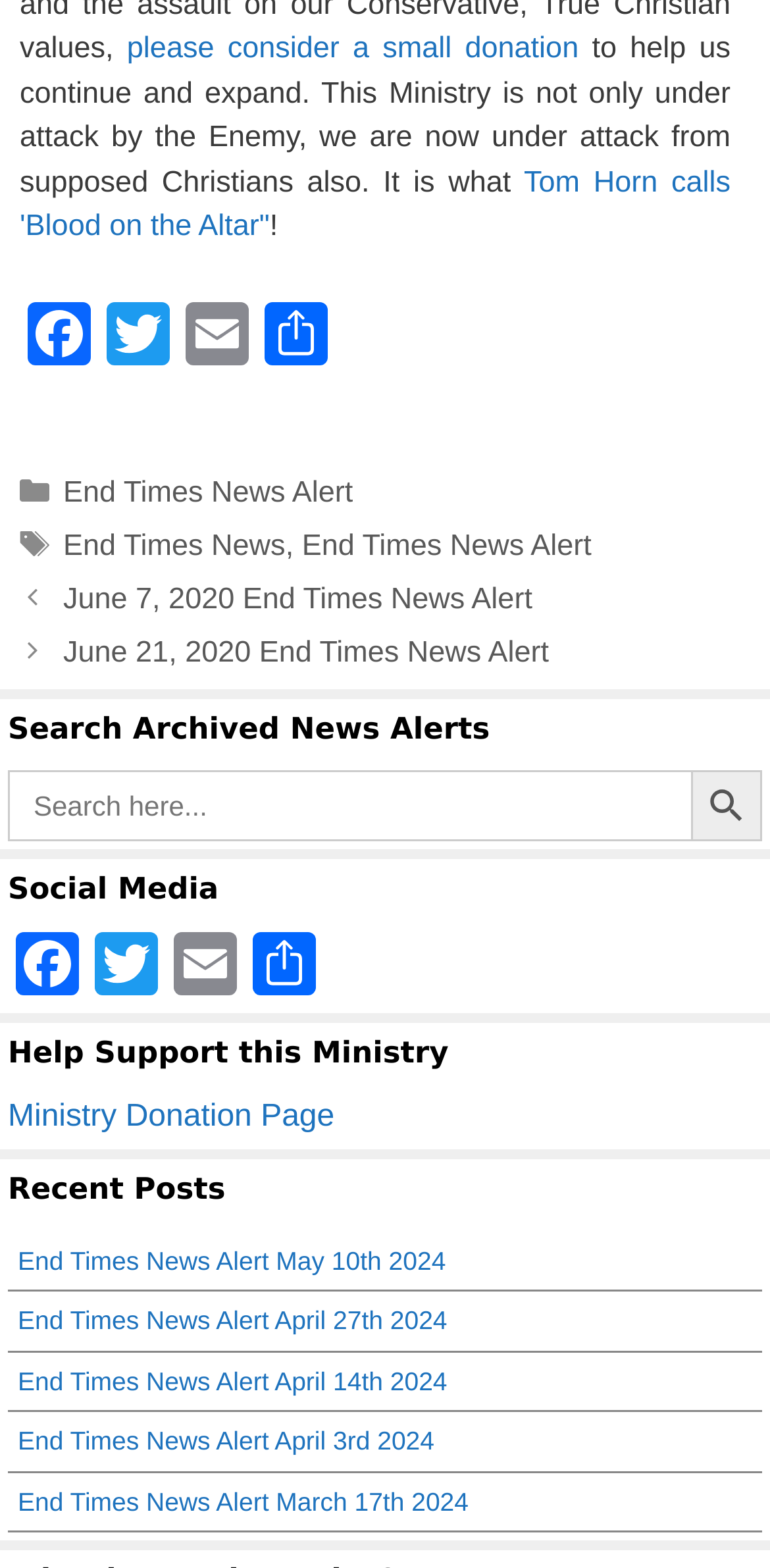Identify the bounding box coordinates of the section that should be clicked to achieve the task described: "Search for archived news alerts".

[0.01, 0.491, 0.99, 0.537]